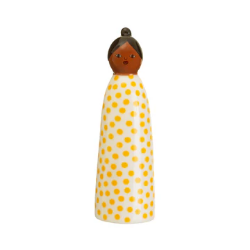What is the tone of the figure's upper body?
Provide an in-depth and detailed explanation in response to the question.

According to the caption, the figure's upper body is 'crafted in a warm brown tone', which suggests that the tone of the upper body is warm brown.